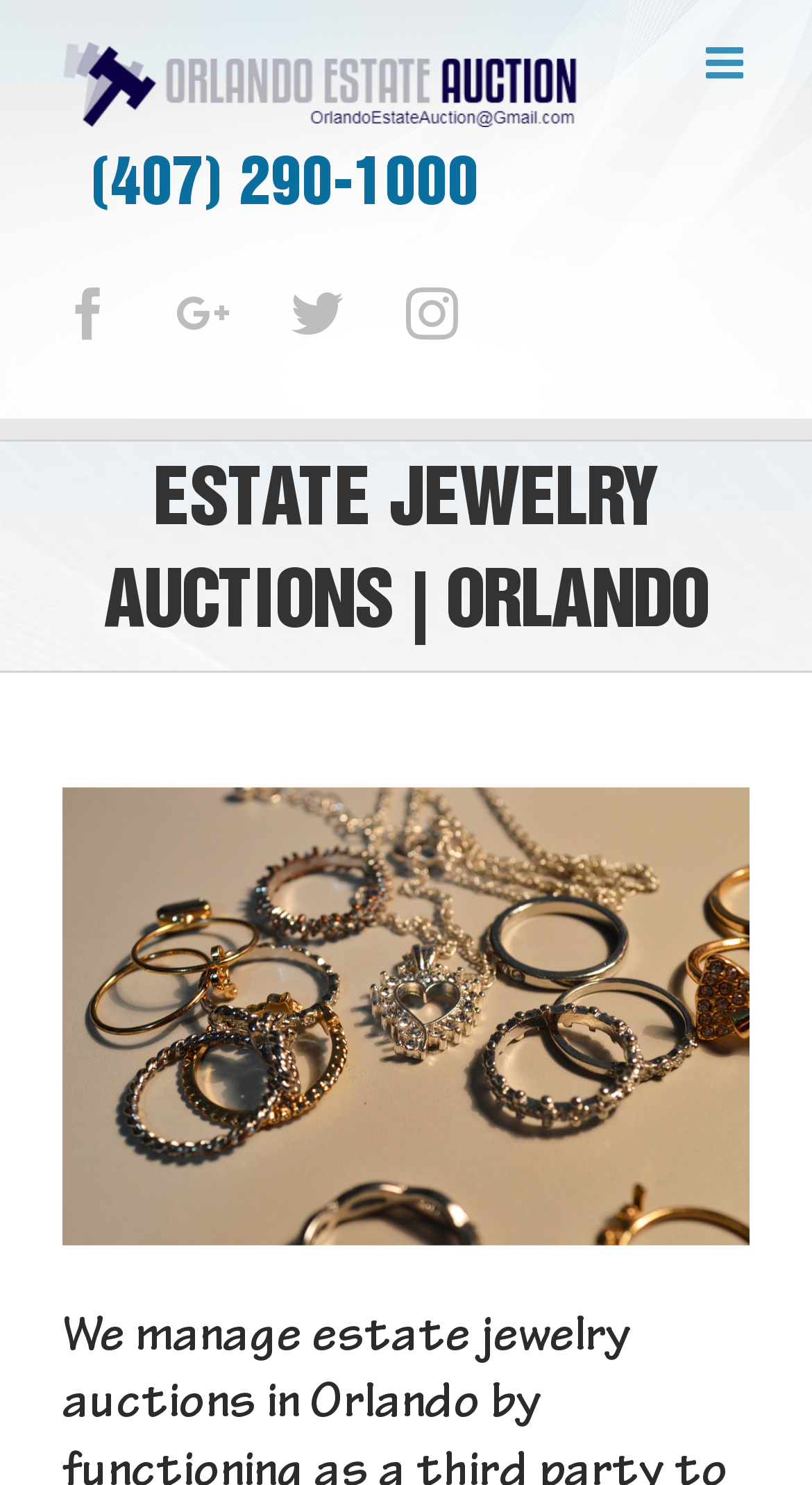Please extract the webpage's main title and generate its text content.

ESTATE JEWELRY AUCTIONS | ORLANDO